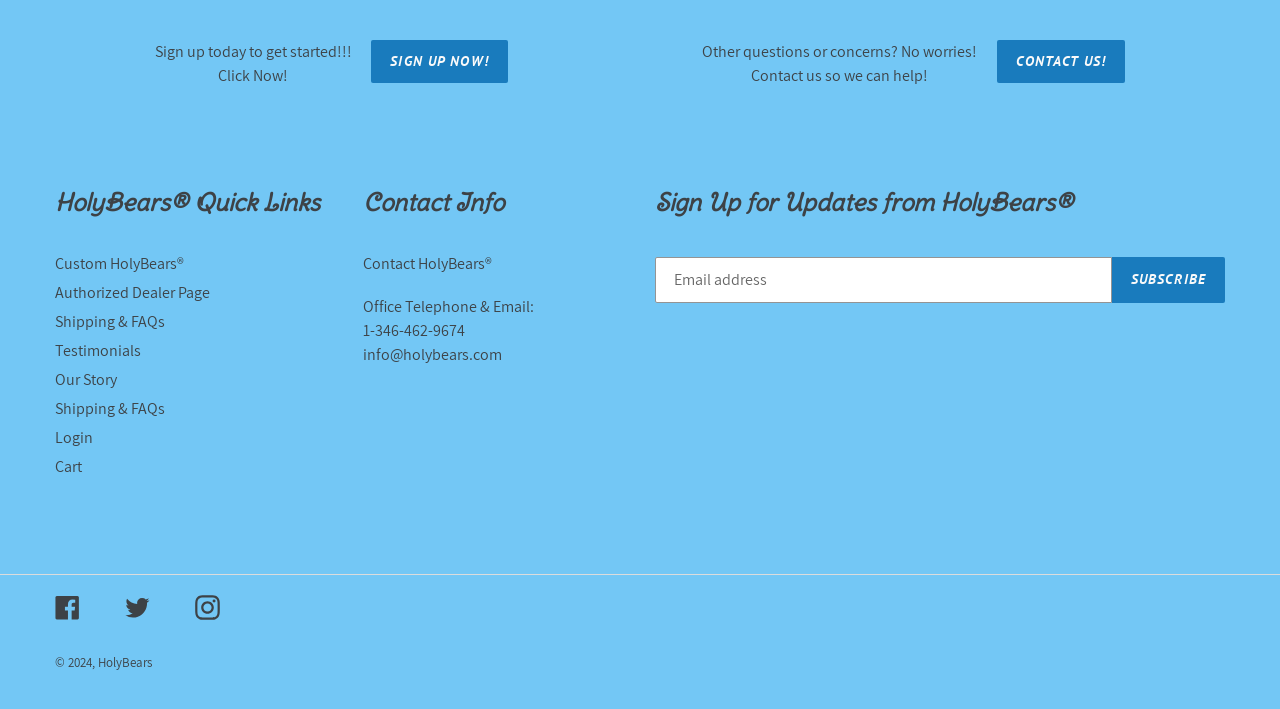Using the webpage screenshot and the element description Our Story, determine the bounding box coordinates. Specify the coordinates in the format (top-left x, top-left y, bottom-right x, bottom-right y) with values ranging from 0 to 1.

[0.043, 0.52, 0.091, 0.549]